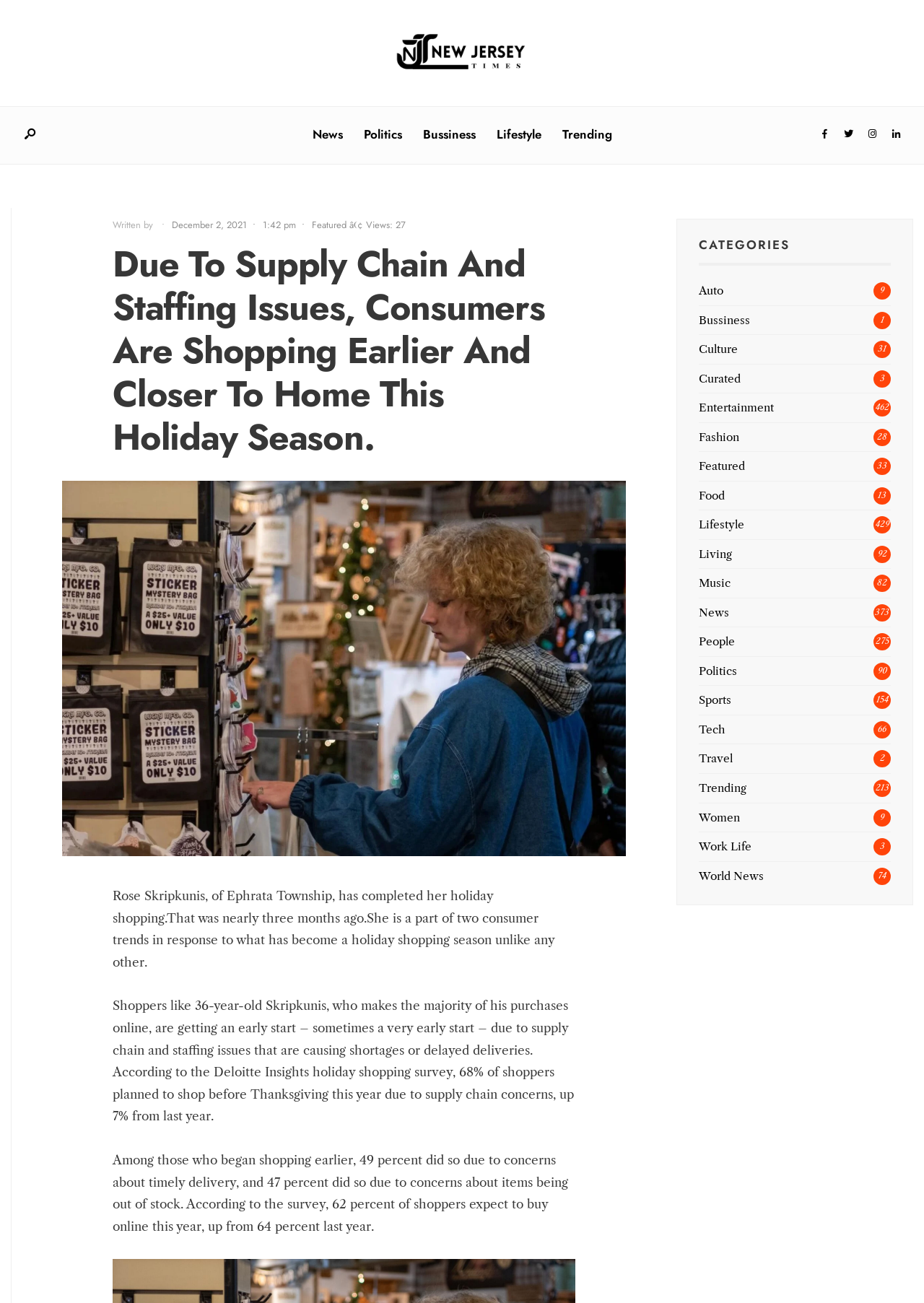Kindly determine the bounding box coordinates for the clickable area to achieve the given instruction: "Click on News".

[0.338, 0.09, 0.371, 0.116]